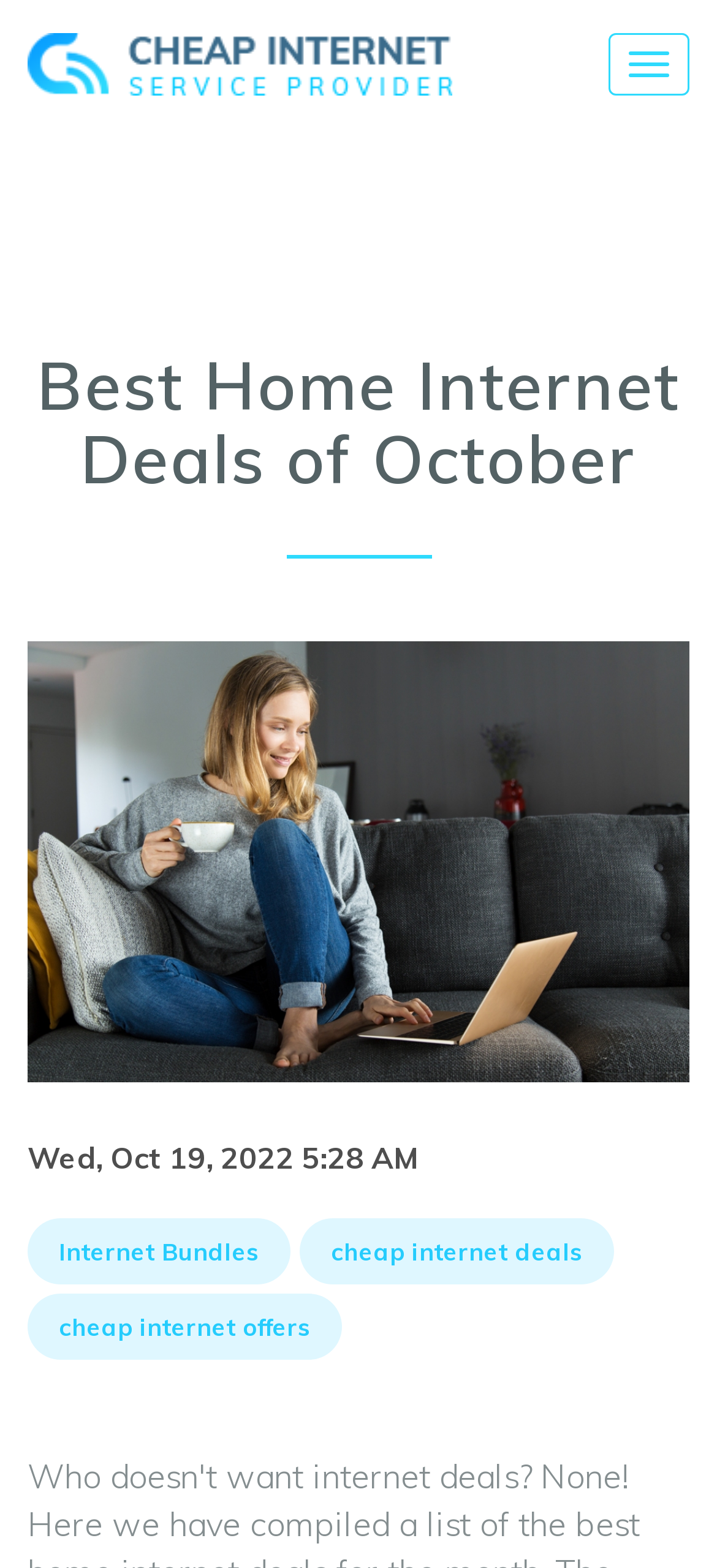What is the date of the latest update?
Please respond to the question with a detailed and thorough explanation.

I found a StaticText element with the content 'Wed, Oct 19, 2022 5:28 AM', which suggests the date of the latest update.